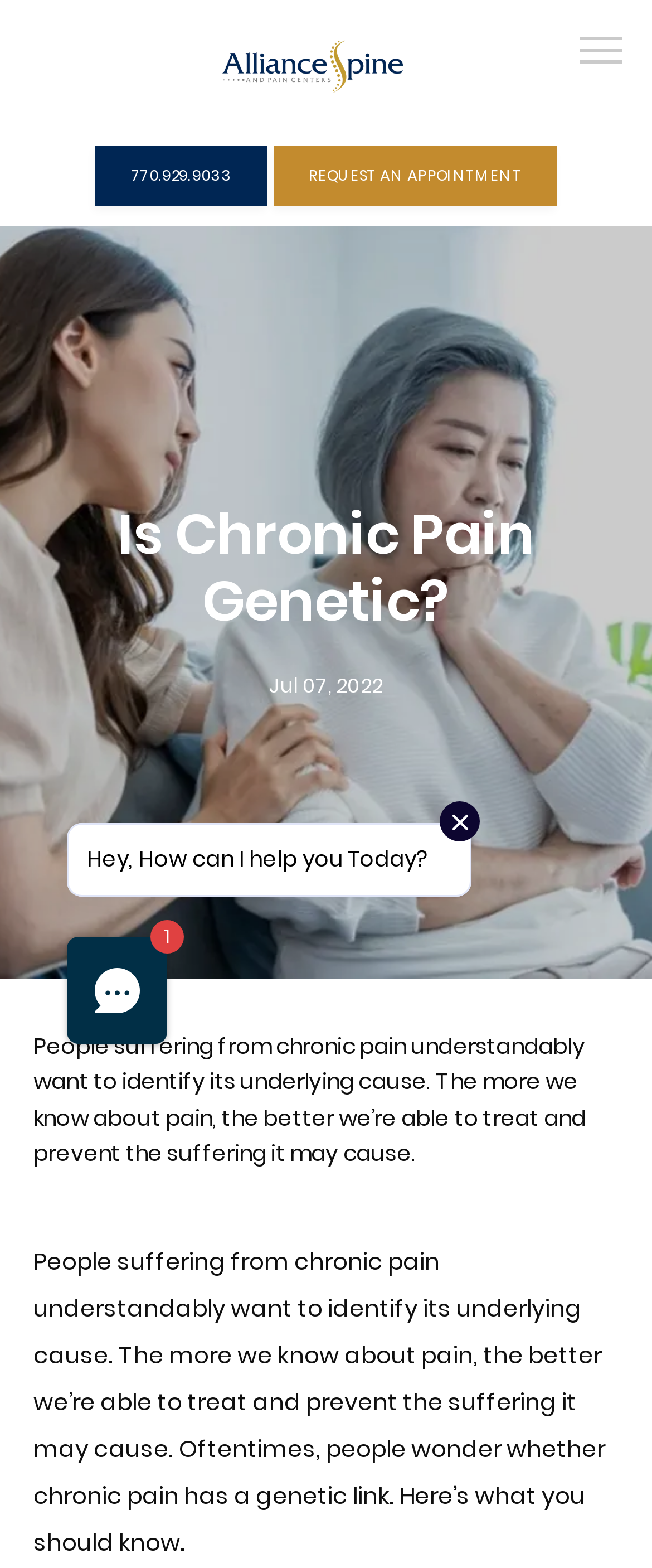Using the format (top-left x, top-left y, bottom-right x, bottom-right y), provide the bounding box coordinates for the described UI element. All values should be floating point numbers between 0 and 1: Request an Appointment

[0.415, 0.09, 0.858, 0.134]